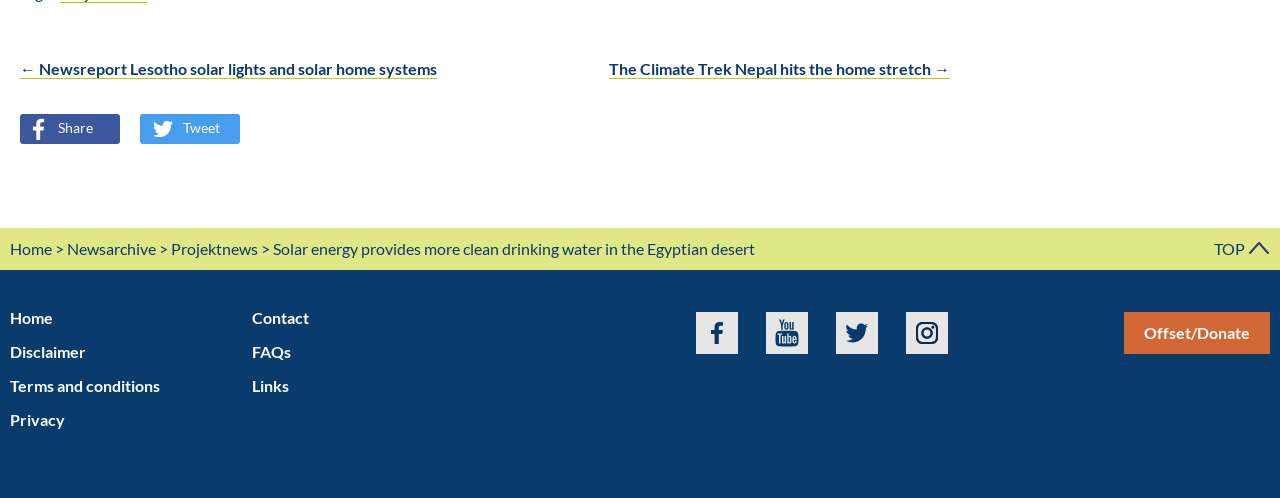Locate the bounding box coordinates of the area that needs to be clicked to fulfill the following instruction: "Share the post". The coordinates should be in the format of four float numbers between 0 and 1, namely [left, top, right, bottom].

[0.018, 0.239, 0.073, 0.273]